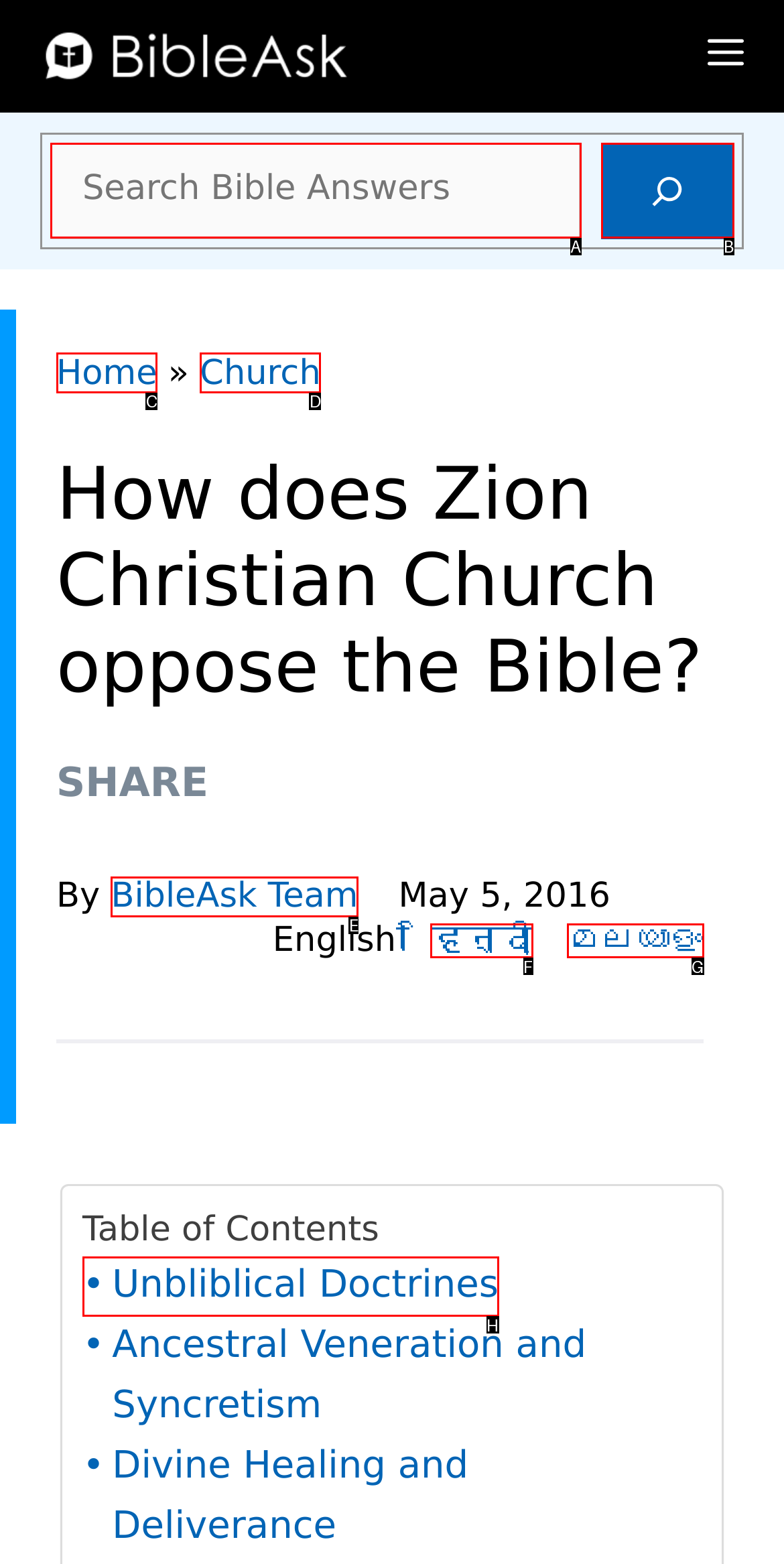From the provided choices, determine which option matches the description: aria-label="Search". Respond with the letter of the correct choice directly.

B